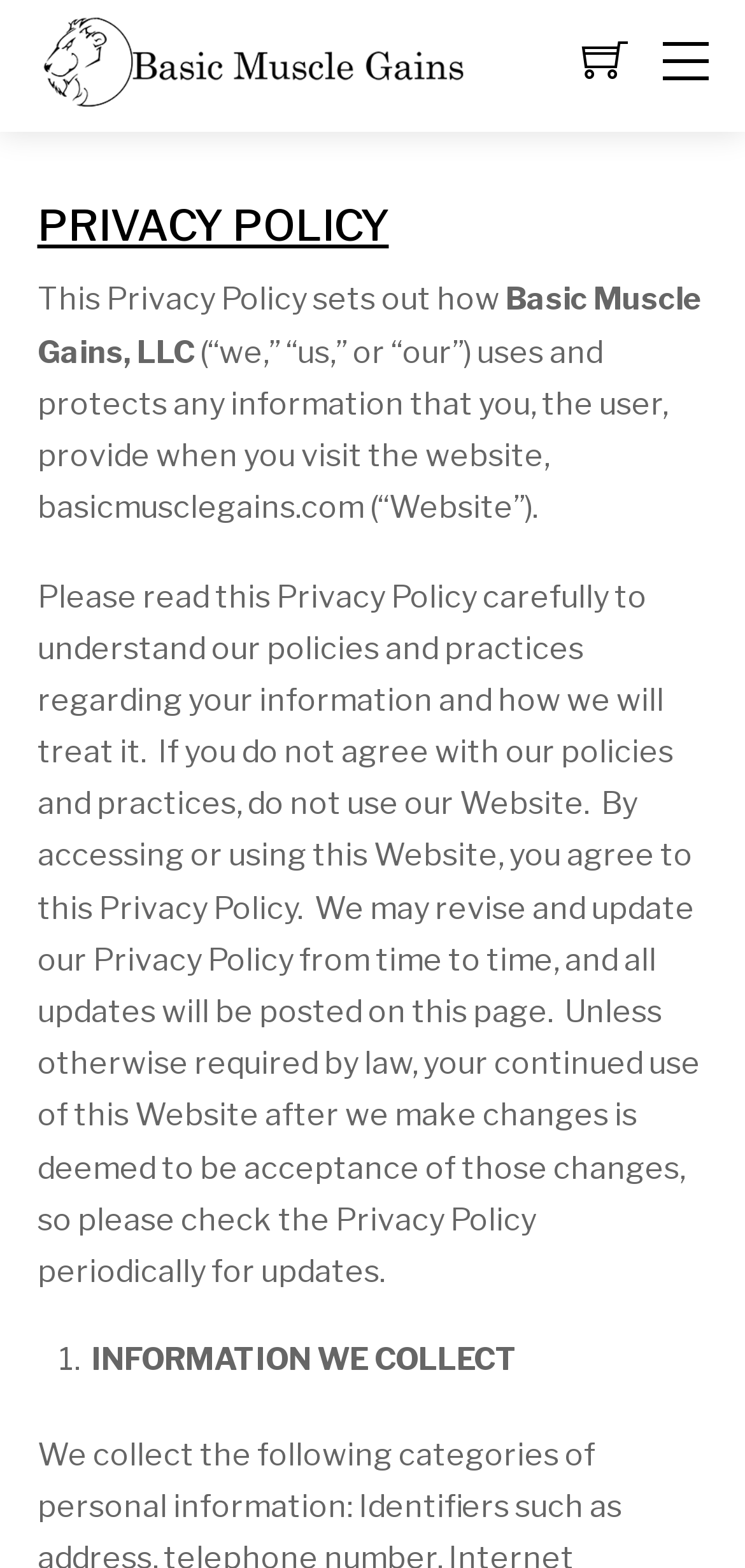Please provide a comprehensive response to the question based on the details in the image: What is the website URL mentioned?

I found the answer by looking at the StaticText element with the text '(“we,” “us,” or “our”) uses and protects any information that you, the user, provide when you visit the website, basicmusclegains.com (“Website”).' at [0.05, 0.213, 0.896, 0.335], which mentions the website URL.